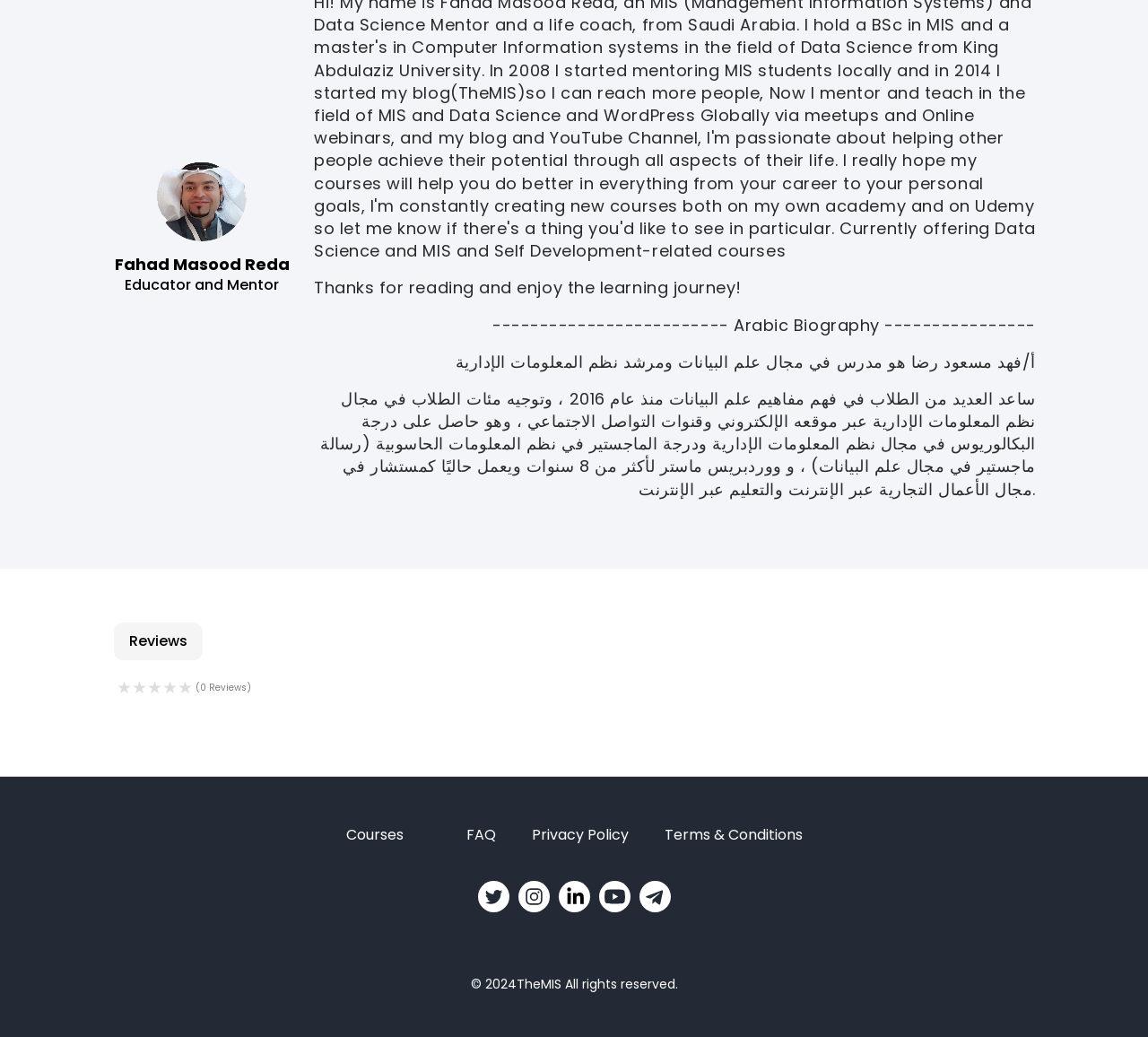Give a one-word or short phrase answer to the question: 
What is the profession of Fahad Masood Reda?

Educator and Mentor